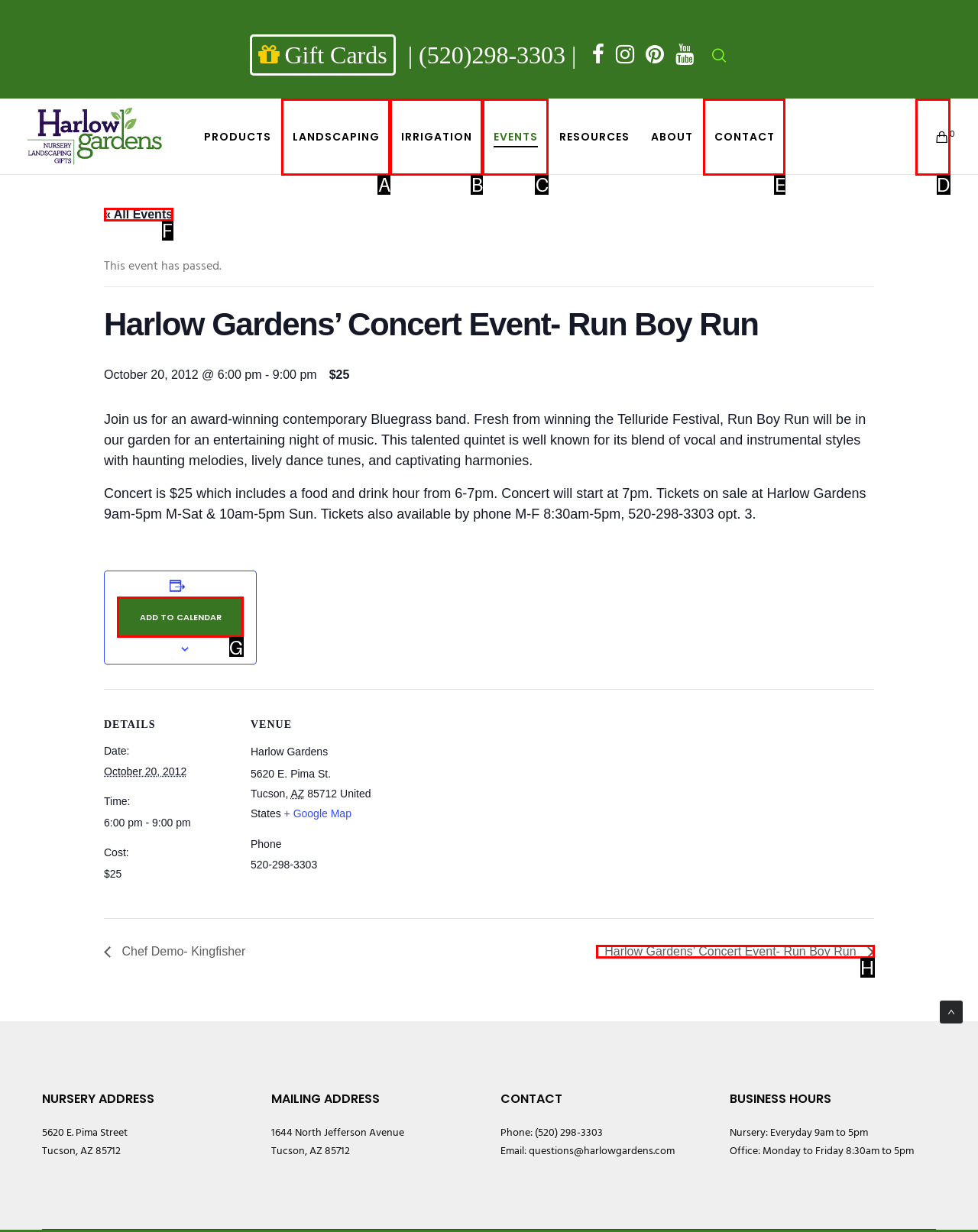Identify the letter of the correct UI element to fulfill the task: Go to the 'CONTACT' page from the given options in the screenshot.

E